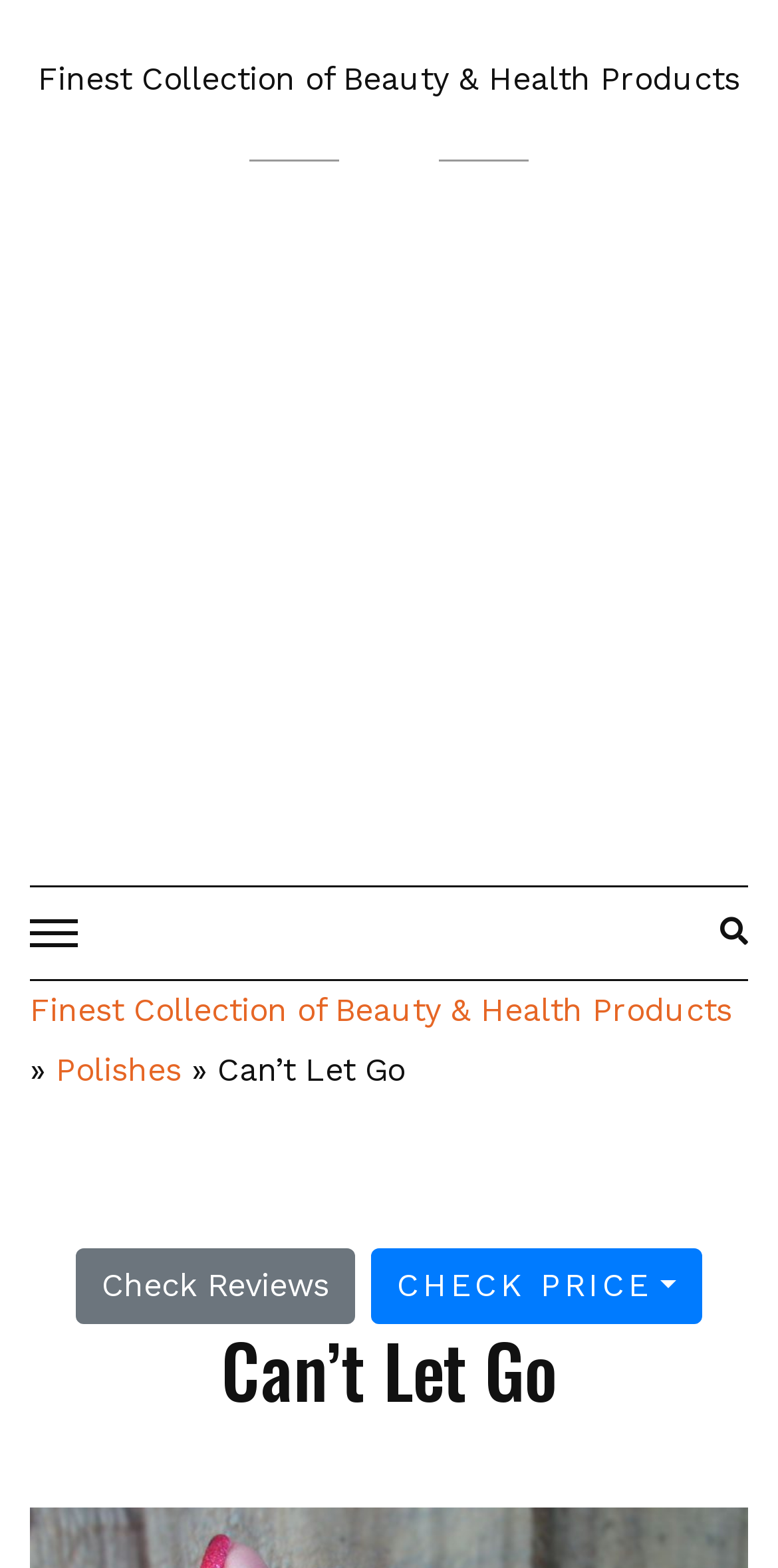Determine the bounding box for the HTML element described here: "https://irc.armchairscientist.co.uk/guest/". The coordinates should be given as [left, top, right, bottom] with each number being a float between 0 and 1.

None